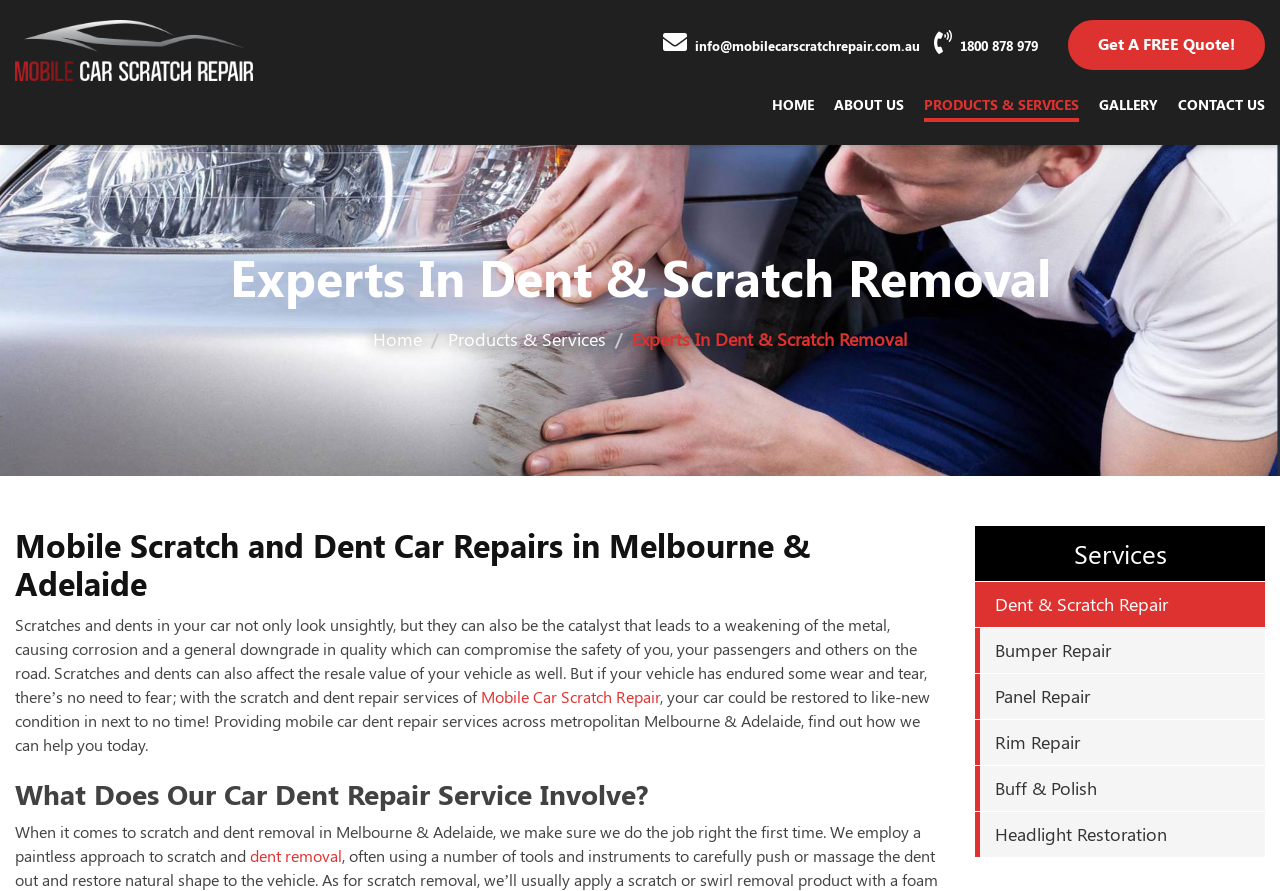Provide a comprehensive description of the webpage.

This webpage is about Mobile Car Scratch Repair, a company that specializes in scratch and dent repair services for customers in Melbourne and Adelaide. At the top left corner, there is a logo and a link to the company's homepage. Below the logo, there are two contact links: an email address and a phone number. On the top right corner, there is a call-to-action link to get a free quote.

The main content of the webpage is divided into sections. The first section has a heading that reads "Mobile Scratch and Dent Car Repairs in Melbourne & Adelaide". Below the heading, there is a paragraph of text that explains the importance of repairing scratches and dents on a car. The text also mentions that the company can restore a car to like-new condition in a short amount of time.

The next section has a heading that asks "What Does Our Car Dent Repair Service Involve?" Below the heading, there is a paragraph of text that explains the company's approach to scratch and dent removal. The text mentions that the company employs a paintless approach to scratch and dent removal.

Below this section, there is a list of services offered by the company, including dent and scratch repair, bumper repair, panel repair, rim repair, buff and polish, and headlight restoration. Each service is listed as a separate item, and each item has a link to more information.

Throughout the webpage, there are several links to different parts of the website, including the homepage, about us, products and services, gallery, and contact us. The overall layout of the webpage is clean and easy to navigate, with clear headings and concise text.